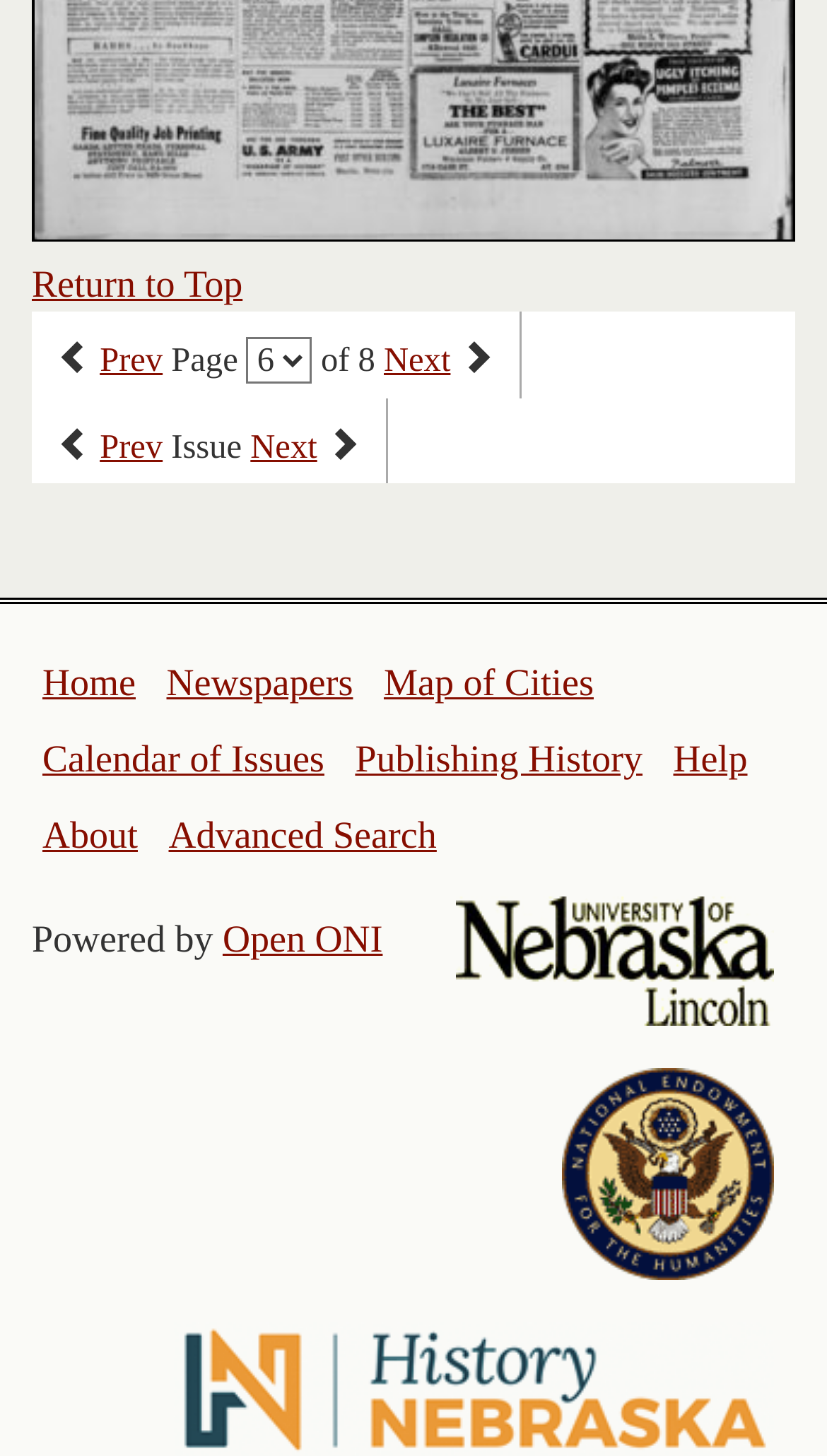Determine the bounding box coordinates of the clickable region to follow the instruction: "search using advanced search".

[0.204, 0.559, 0.528, 0.588]